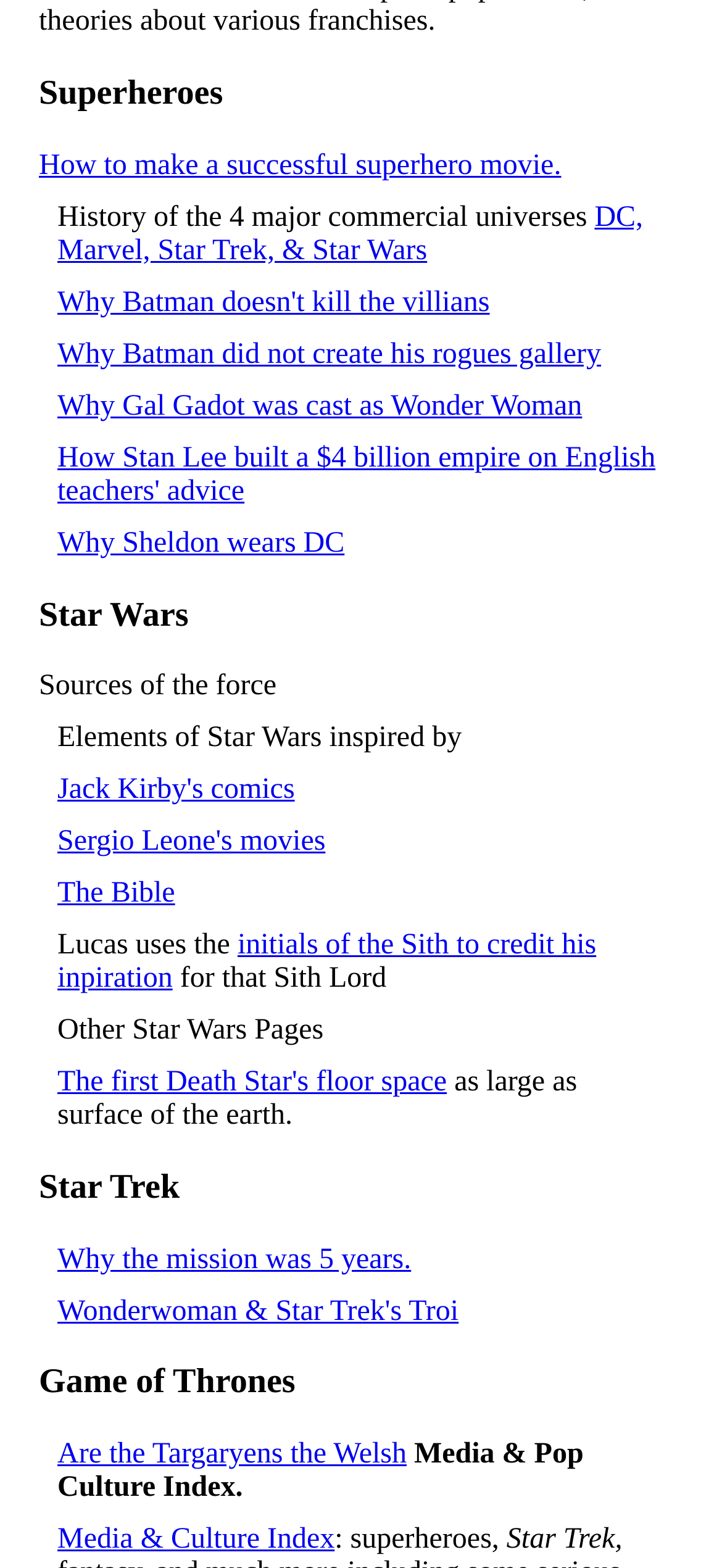From the given element description: "Why Sheldon wears DC", find the bounding box for the UI element. Provide the coordinates as four float numbers between 0 and 1, in the order [left, top, right, bottom].

[0.079, 0.336, 0.477, 0.356]